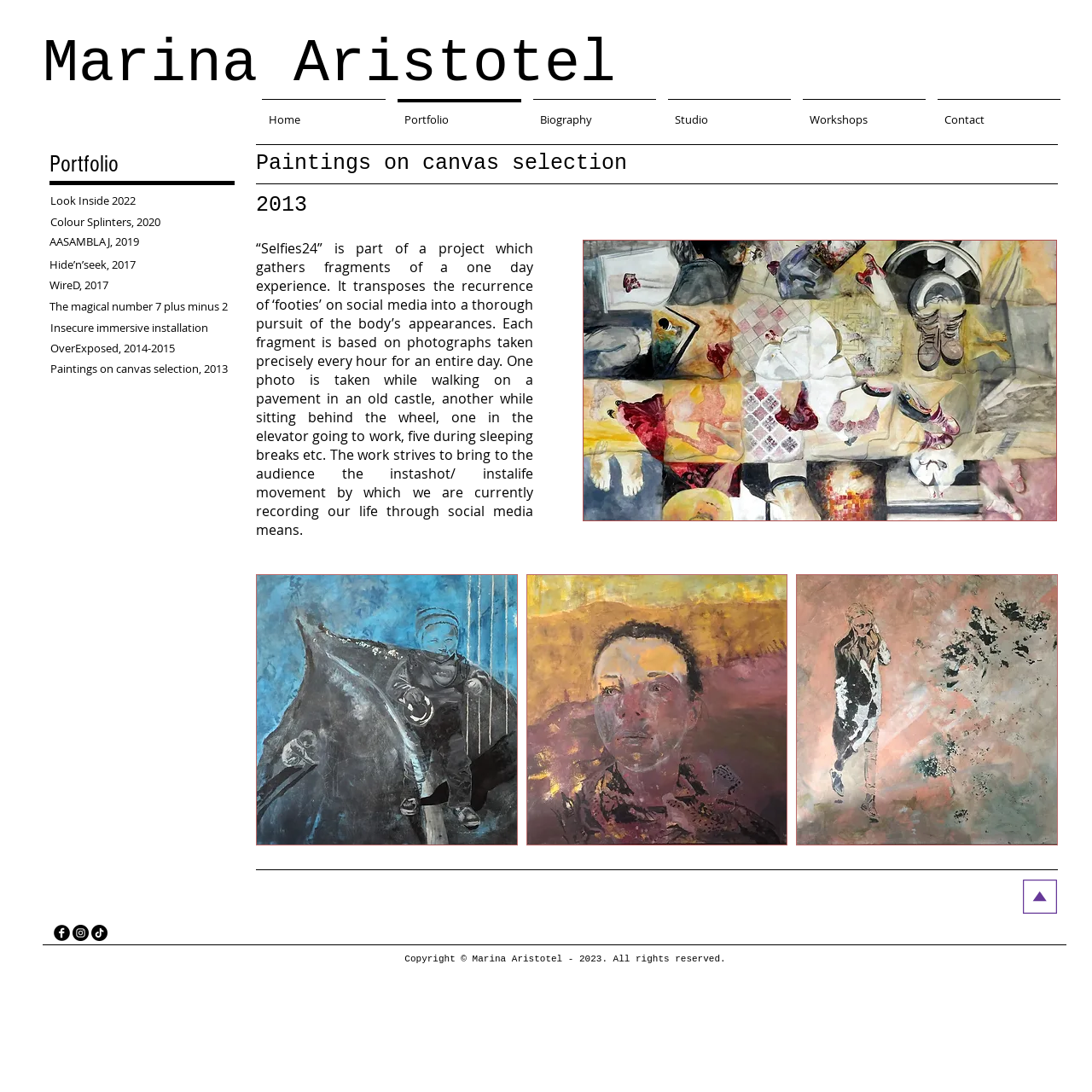What is the year of copyright mentioned at the bottom of the webpage?
Use the image to answer the question with a single word or phrase.

2023